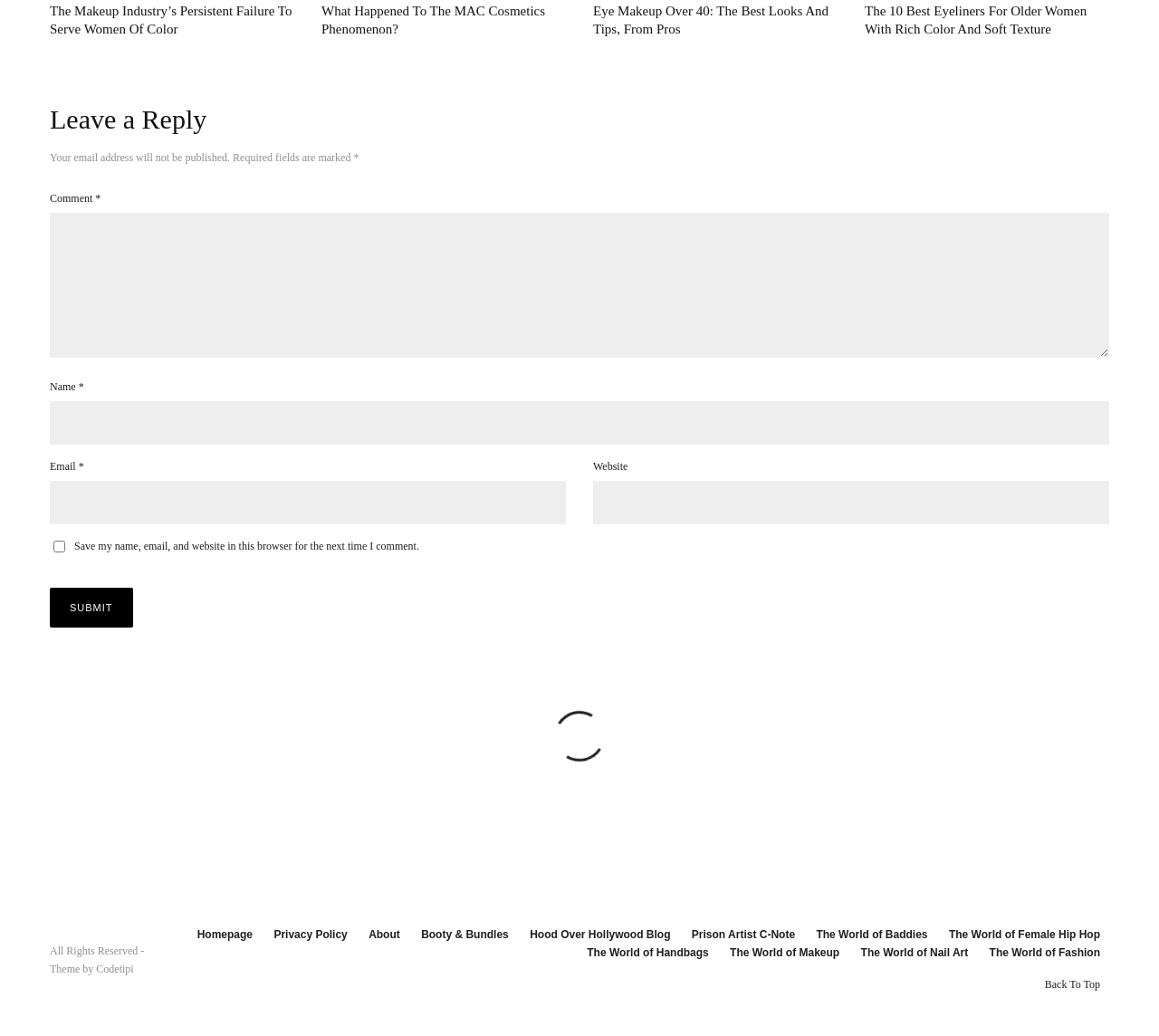Please identify the bounding box coordinates of the element that needs to be clicked to execute the following command: "Leave a comment". Provide the bounding box using four float numbers between 0 and 1, formatted as [left, top, right, bottom].

[0.043, 0.1, 0.957, 0.131]